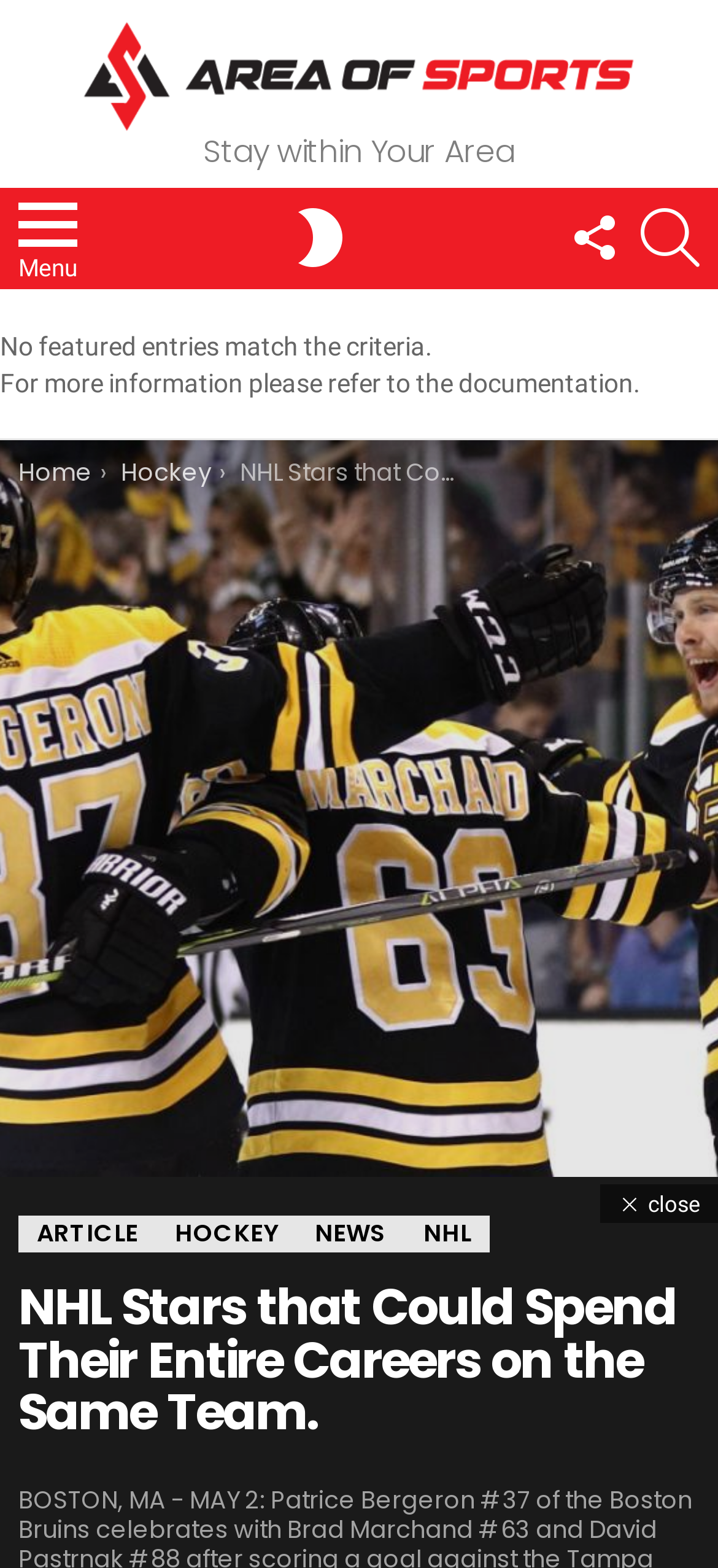Find the bounding box coordinates of the clickable area required to complete the following action: "search for something".

[0.892, 0.123, 0.974, 0.181]